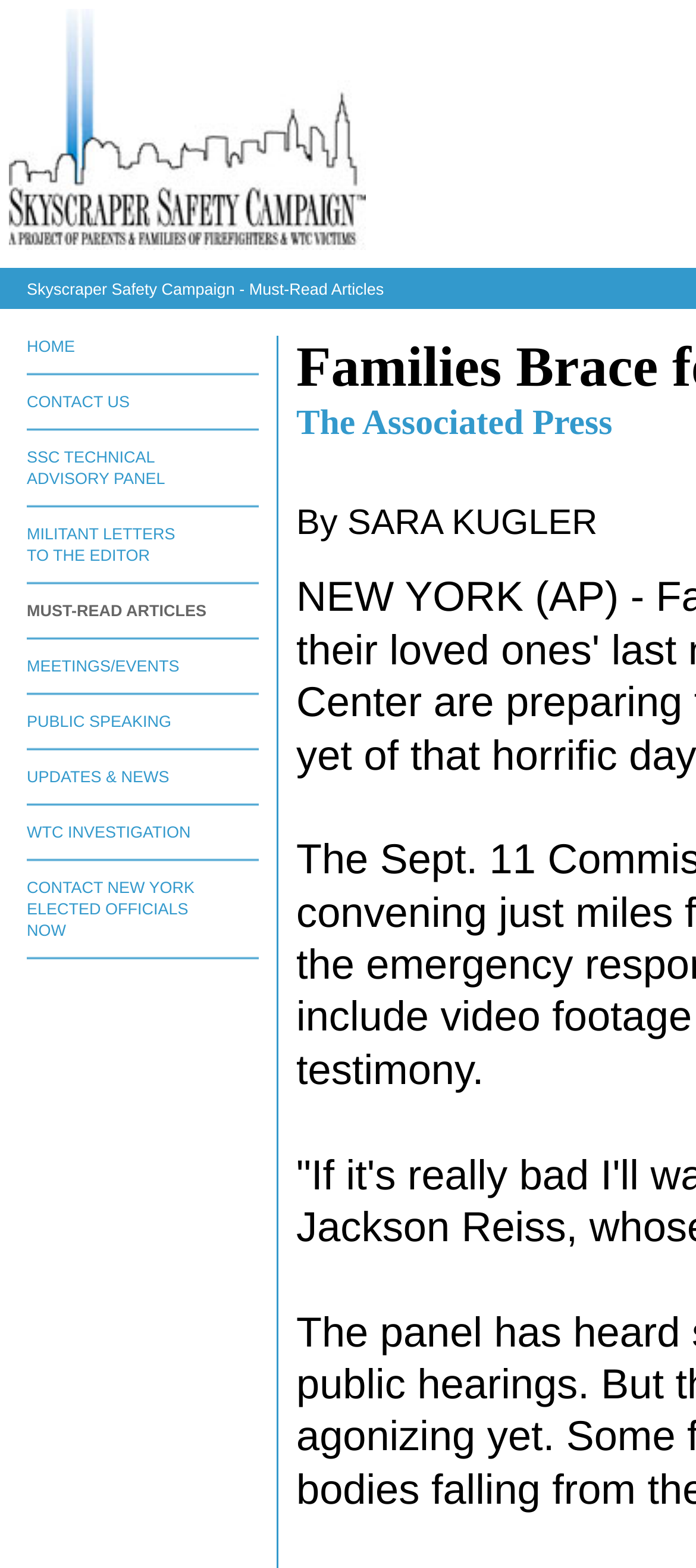Locate the bounding box coordinates of the element you need to click to accomplish the task described by this instruction: "Click the HOME link".

[0.038, 0.215, 0.108, 0.227]